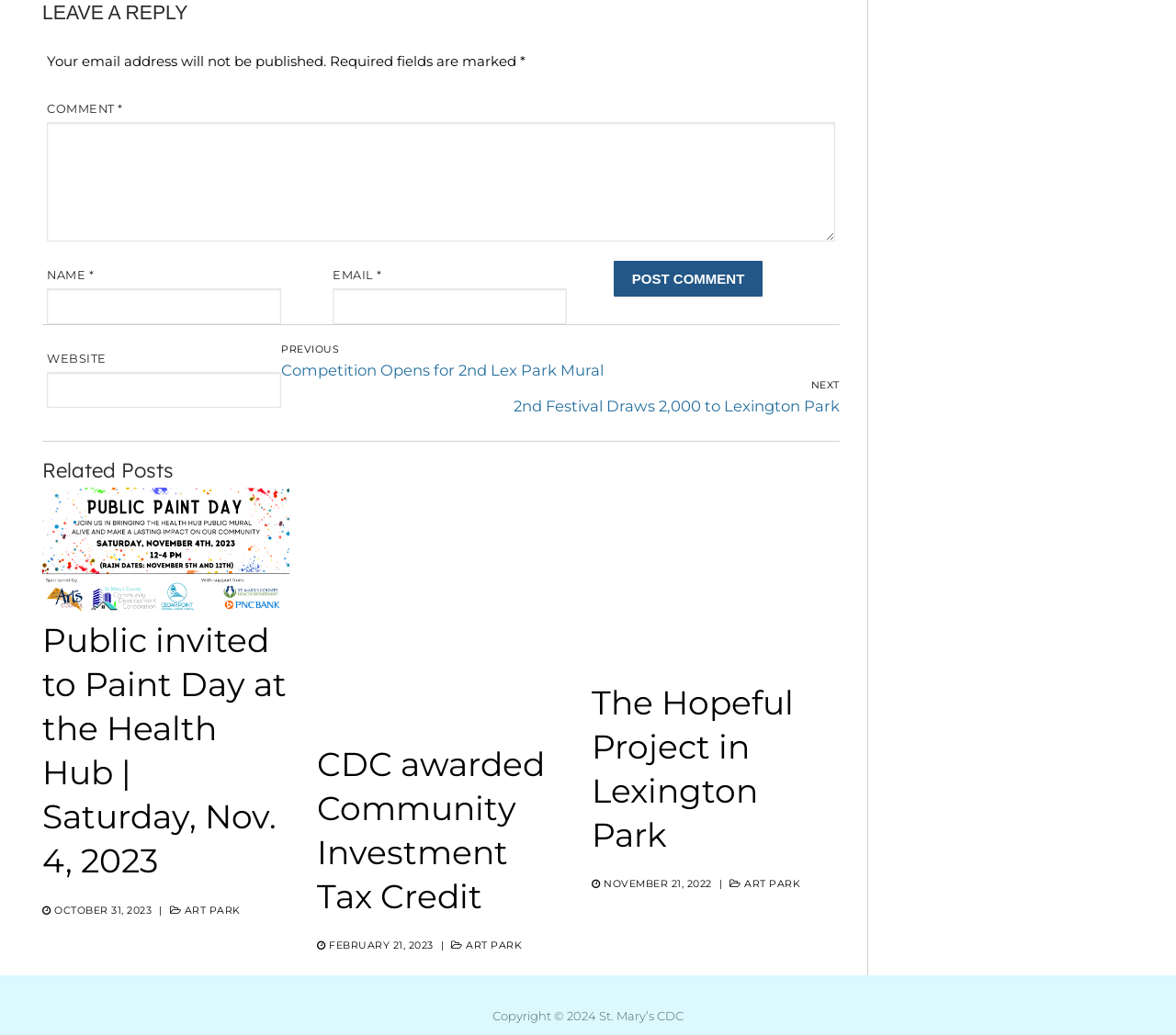Please determine the bounding box coordinates for the element with the description: "parent_node: NAME * name="author"".

[0.04, 0.279, 0.239, 0.314]